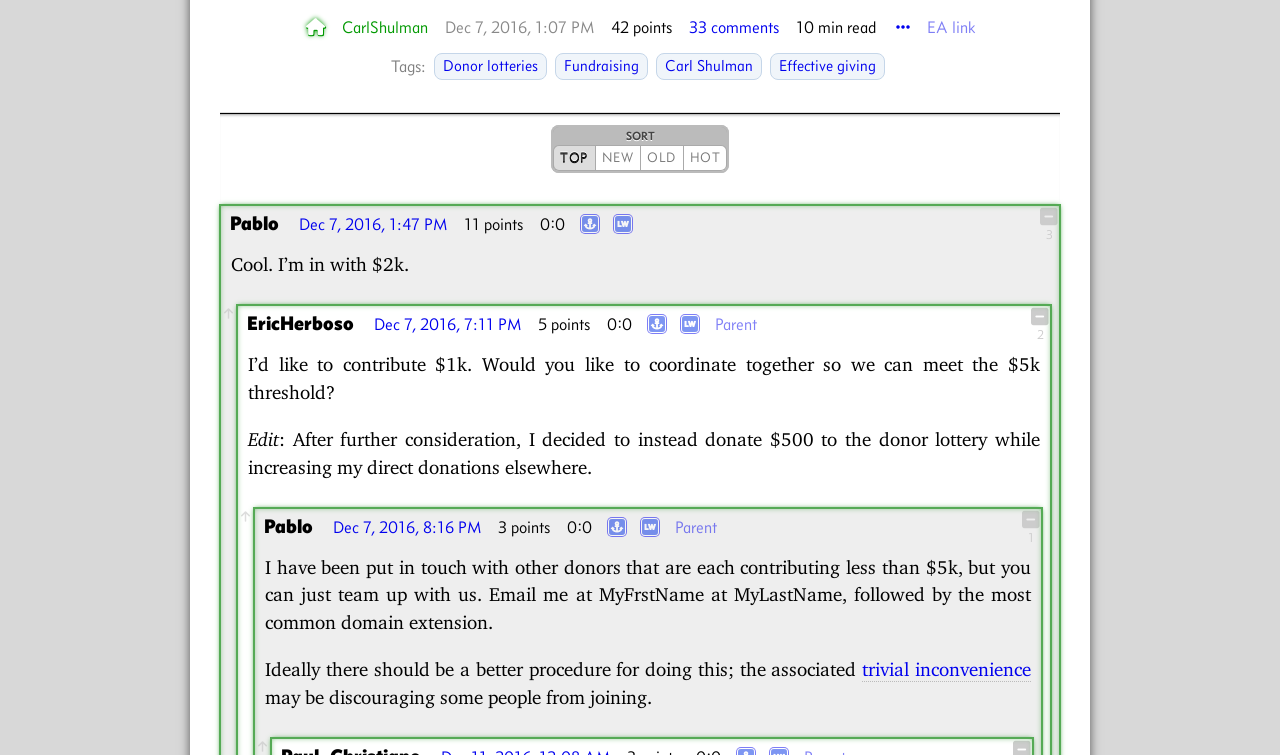Respond to the question below with a single word or phrase:
What is the author of the first post?

CarlShulman